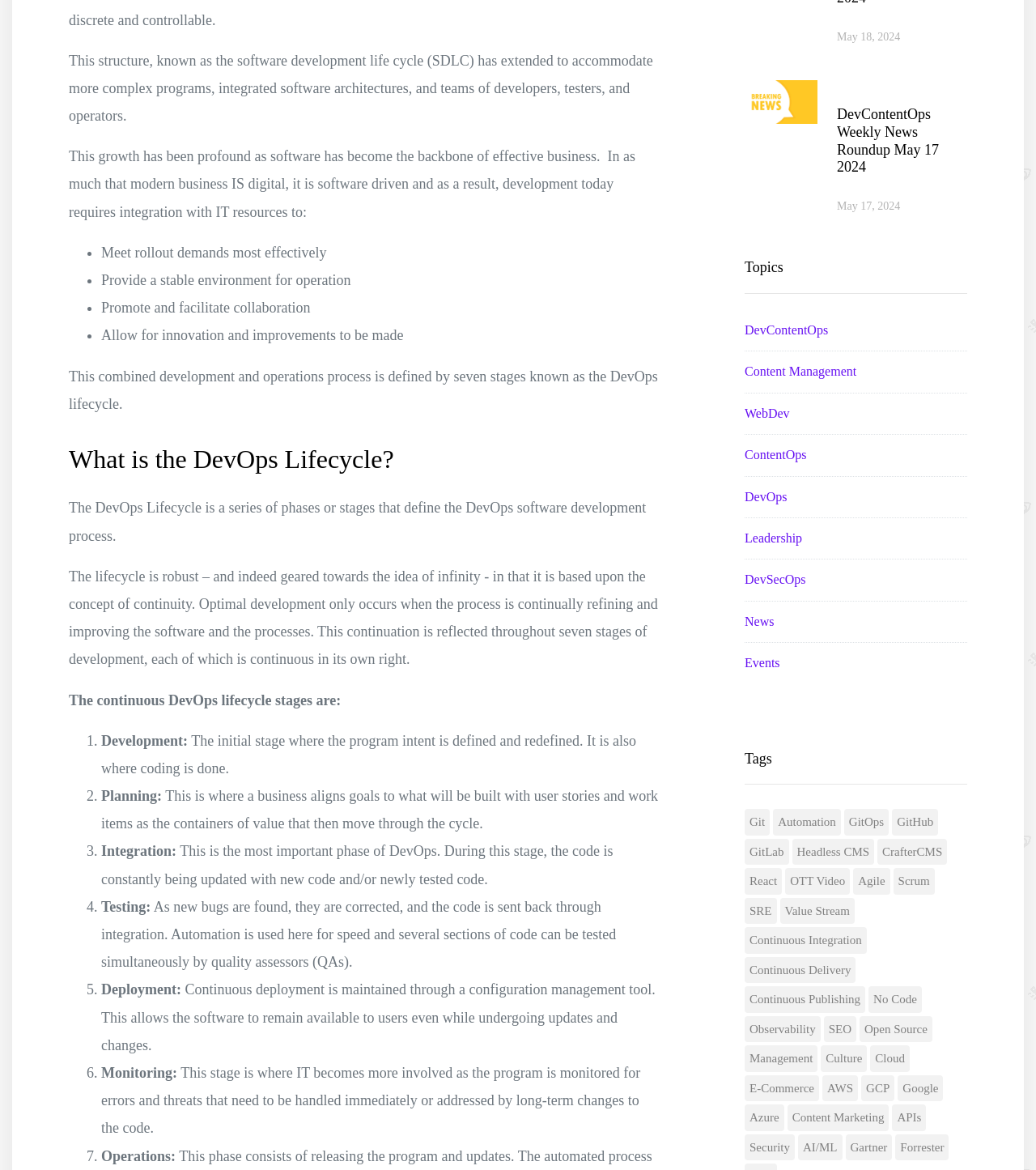How many stages are in the DevOps lifecycle?
Please elaborate on the answer to the question with detailed information.

The webpage lists out the seven stages of the DevOps lifecycle, which are Development, Planning, Integration, Testing, Deployment, Monitoring, and Operations. These stages are marked with list markers '1.' to '7.'.